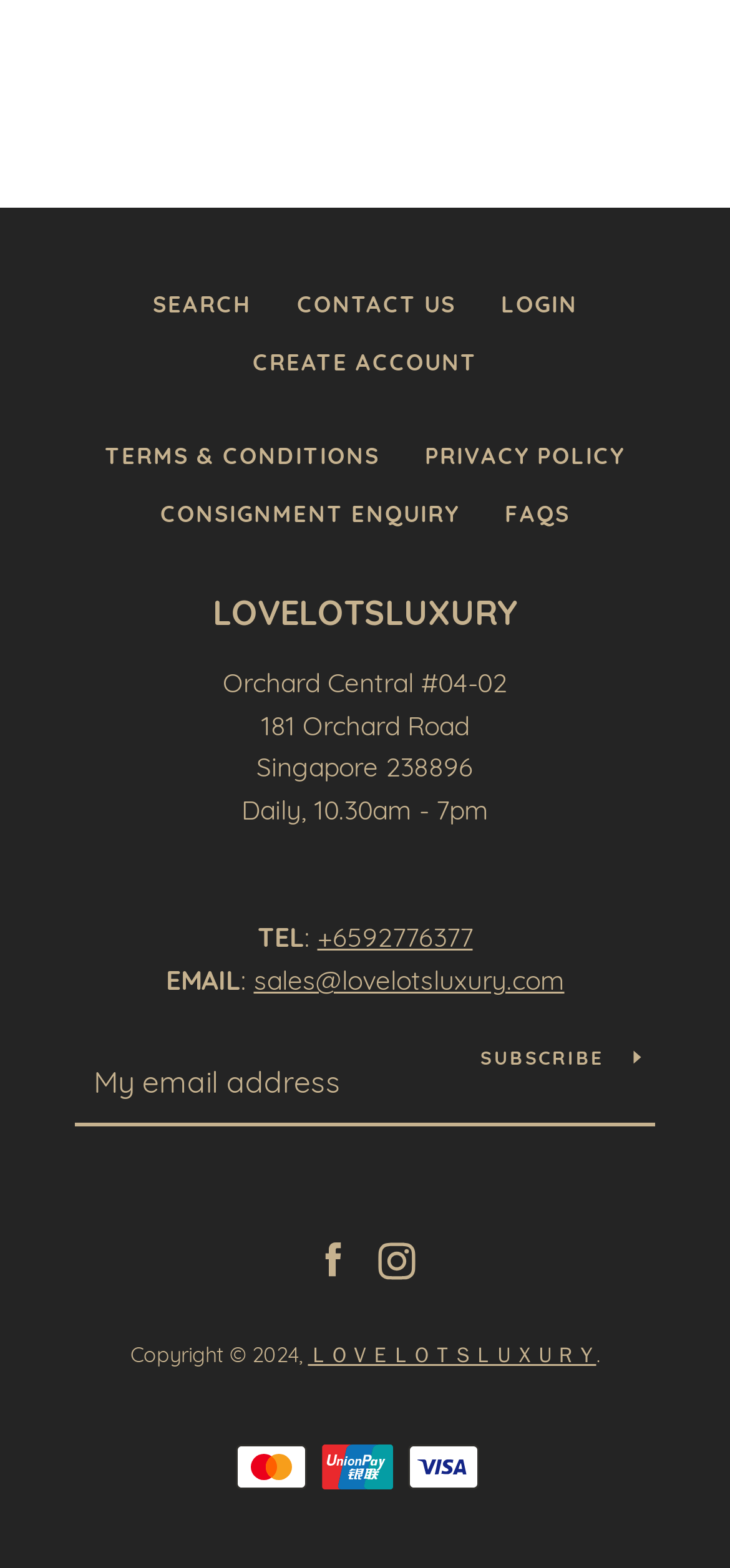Locate the bounding box coordinates of the element's region that should be clicked to carry out the following instruction: "Search on the website". The coordinates need to be four float numbers between 0 and 1, i.e., [left, top, right, bottom].

[0.209, 0.185, 0.345, 0.203]